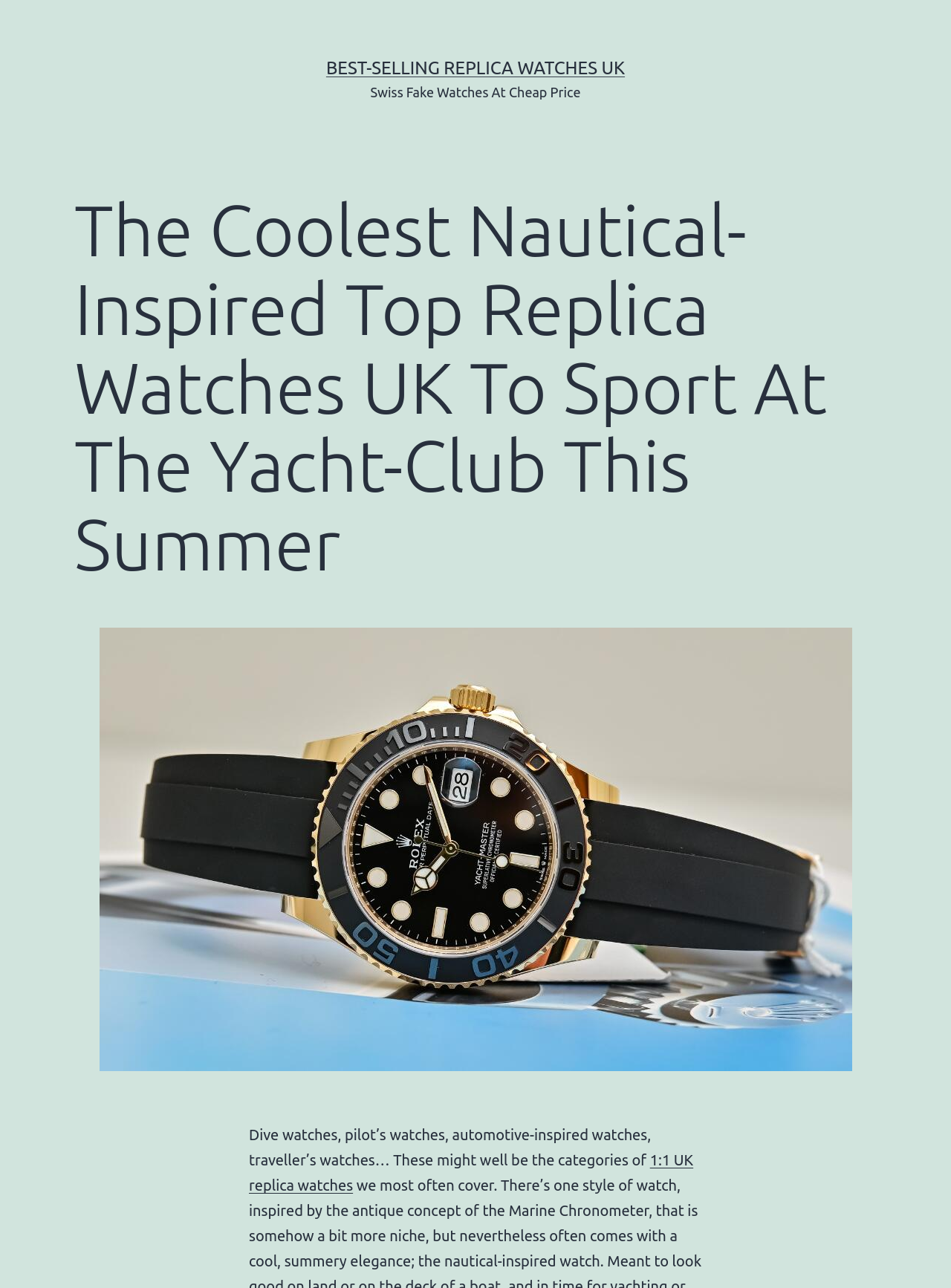Please determine the main heading text of this webpage.

The Coolest Nautical-Inspired Top Replica Watches UK To Sport At The Yacht-Club This Summer